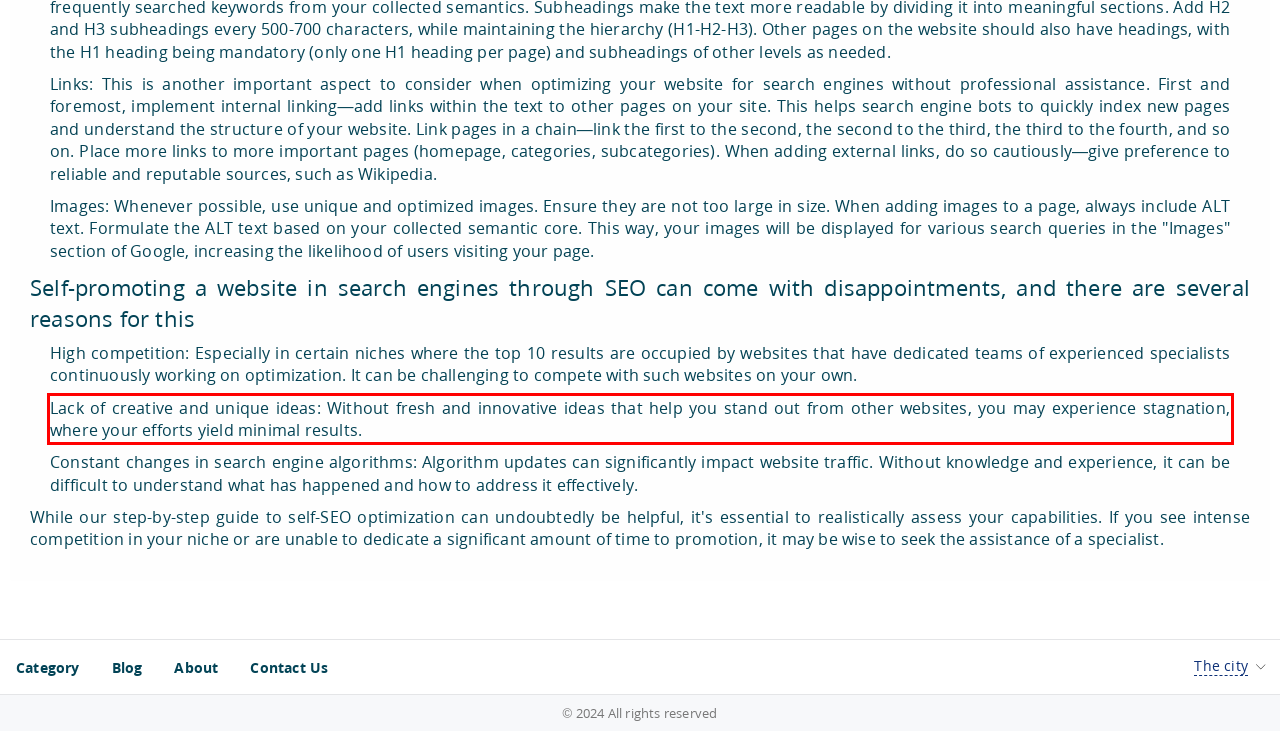Identify the text inside the red bounding box in the provided webpage screenshot and transcribe it.

Lack of creative and unique ideas: Without fresh and innovative ideas that help you stand out from other websites, you may experience stagnation, where your efforts yield minimal results.